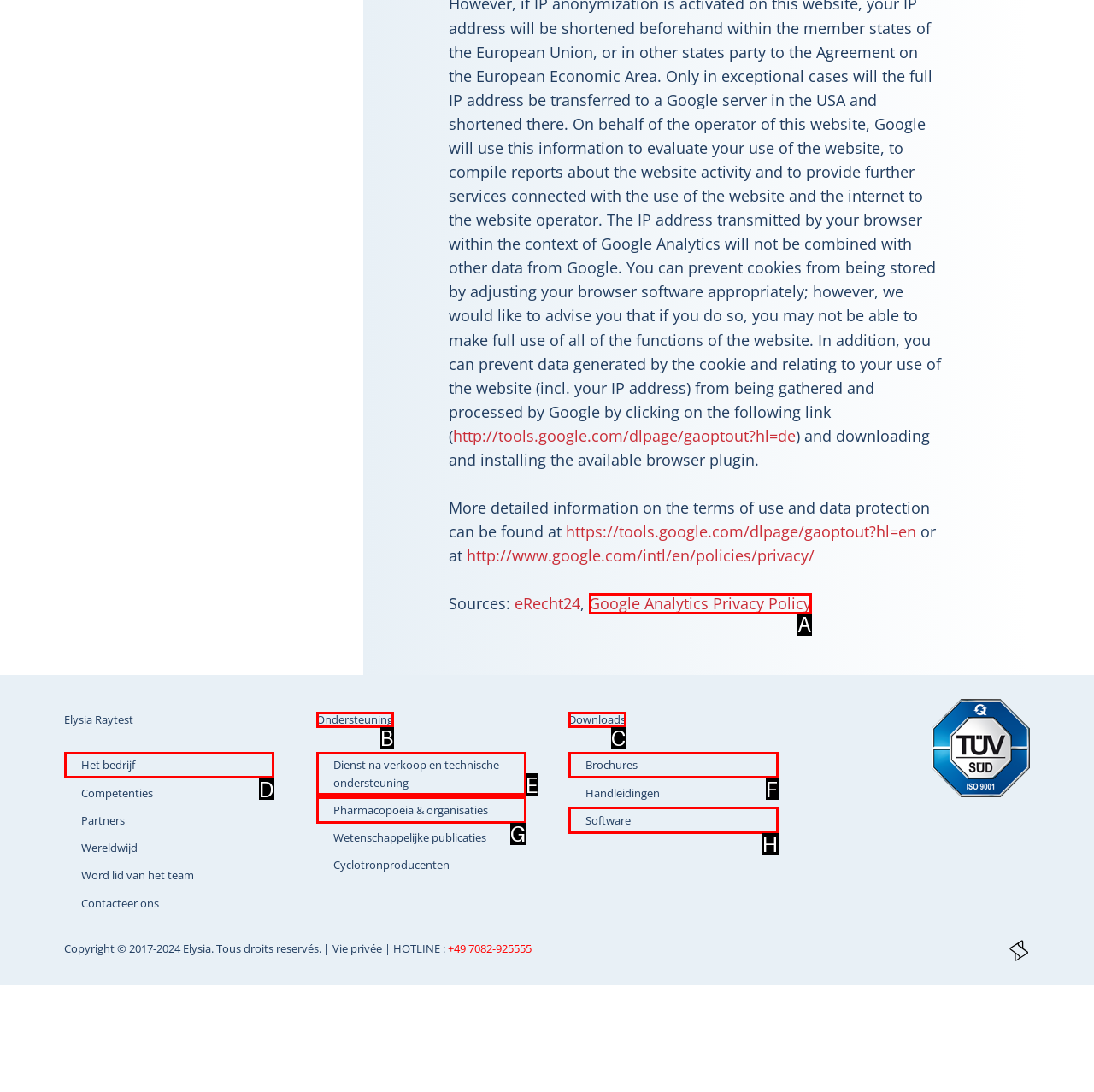Determine the HTML element that best matches this description: Pharmacopoeia & organisaties from the given choices. Respond with the corresponding letter.

G